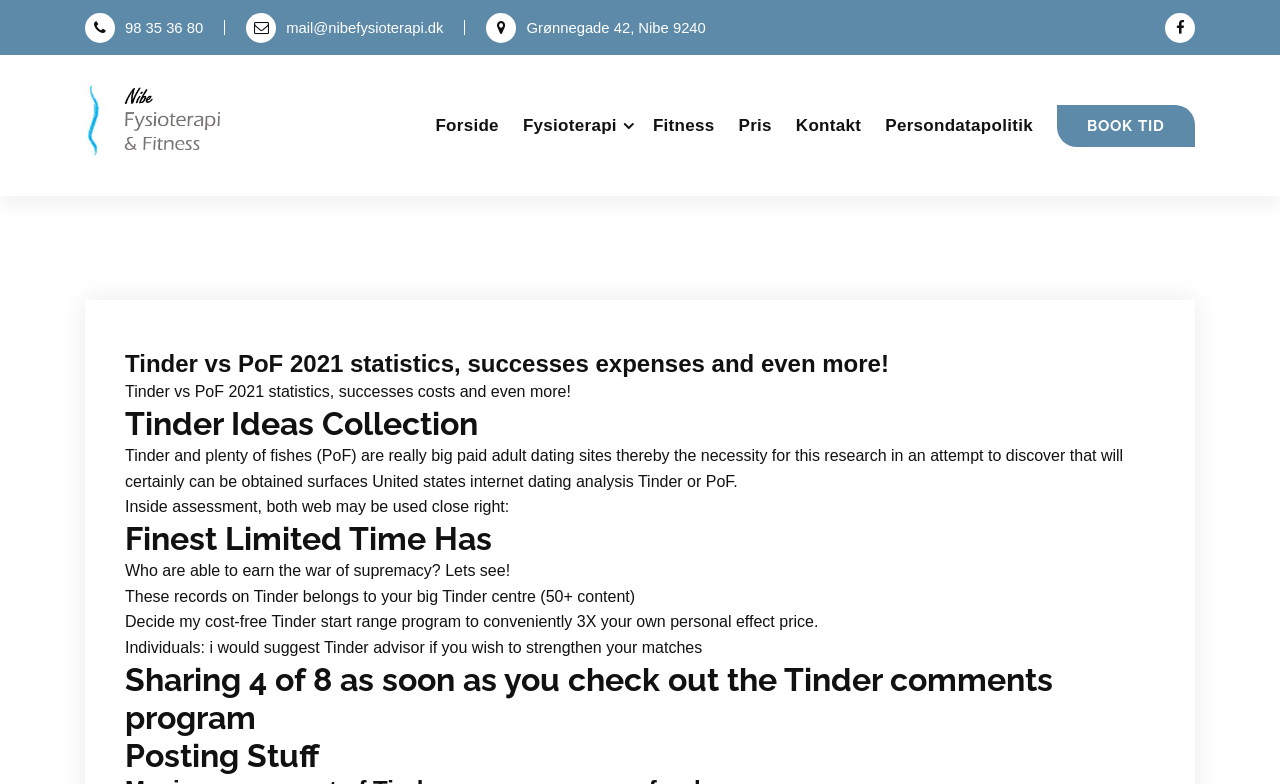How many links are there in the top navigation menu?
Using the visual information, answer the question in a single word or phrase.

7